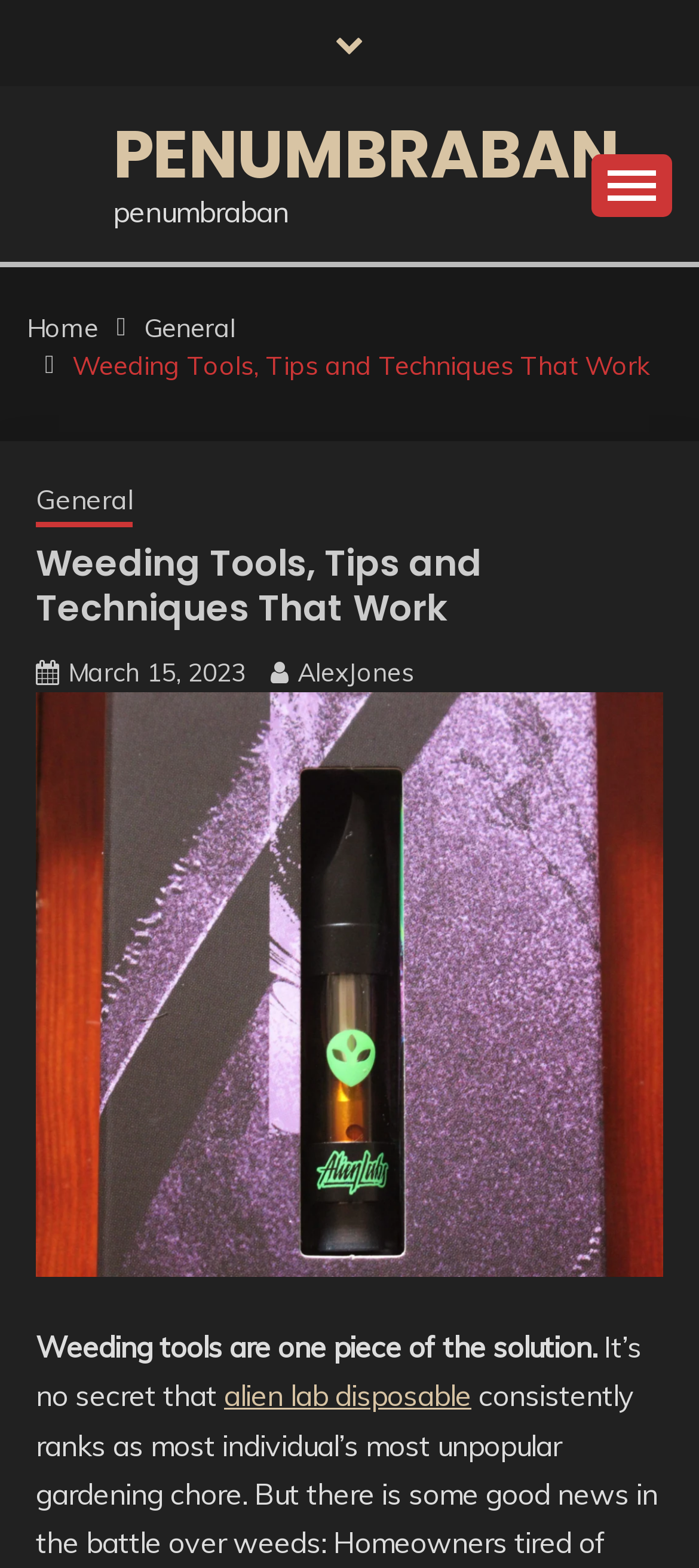Identify the bounding box coordinates of the area that should be clicked in order to complete the given instruction: "Expand the primary menu". The bounding box coordinates should be four float numbers between 0 and 1, i.e., [left, top, right, bottom].

[0.846, 0.098, 0.962, 0.138]